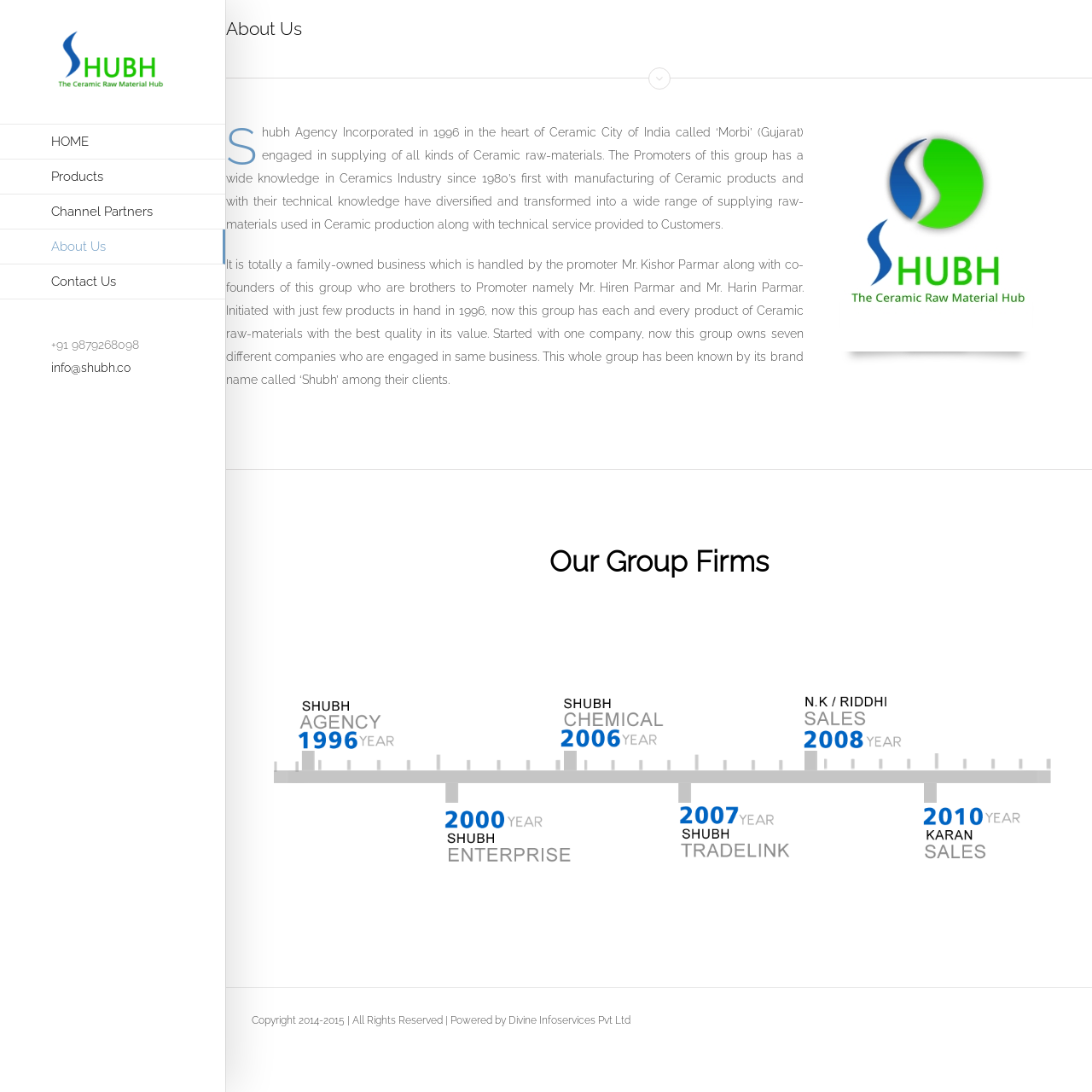Please find the bounding box for the UI element described by: "Products".

[0.0, 0.146, 0.206, 0.178]